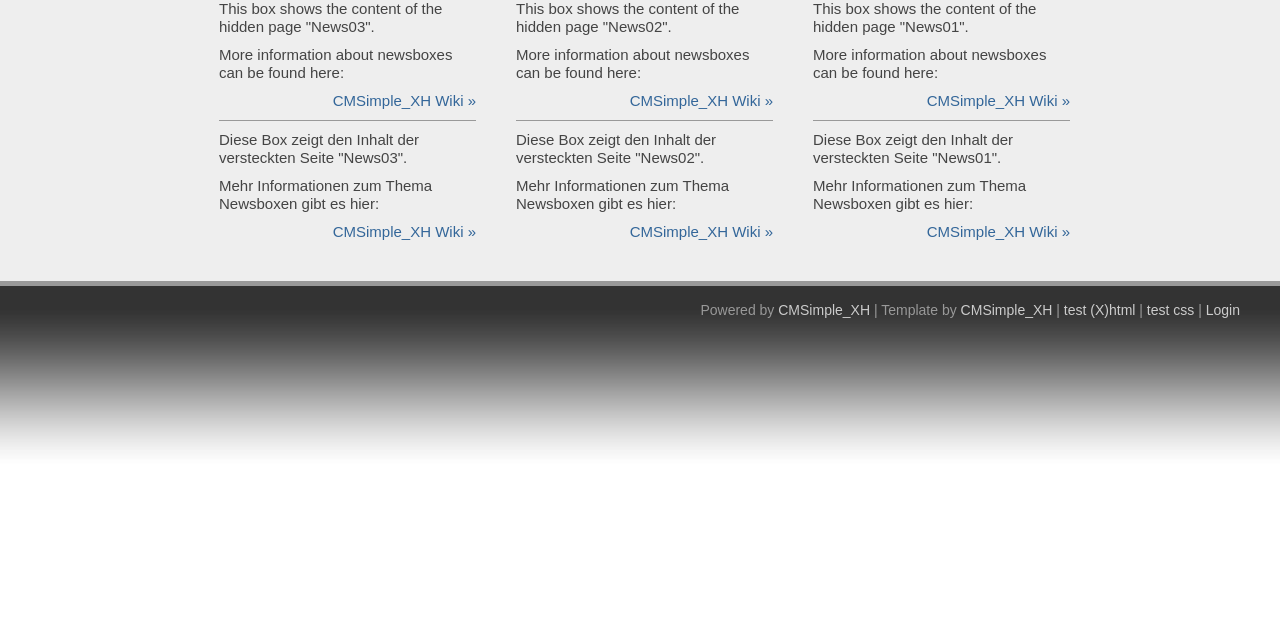Identify the bounding box coordinates for the UI element described as follows: CMSimple_XH Wiki ». Use the format (top-left x, top-left y, bottom-right x, bottom-right y) and ensure all values are floating point numbers between 0 and 1.

[0.26, 0.143, 0.372, 0.17]